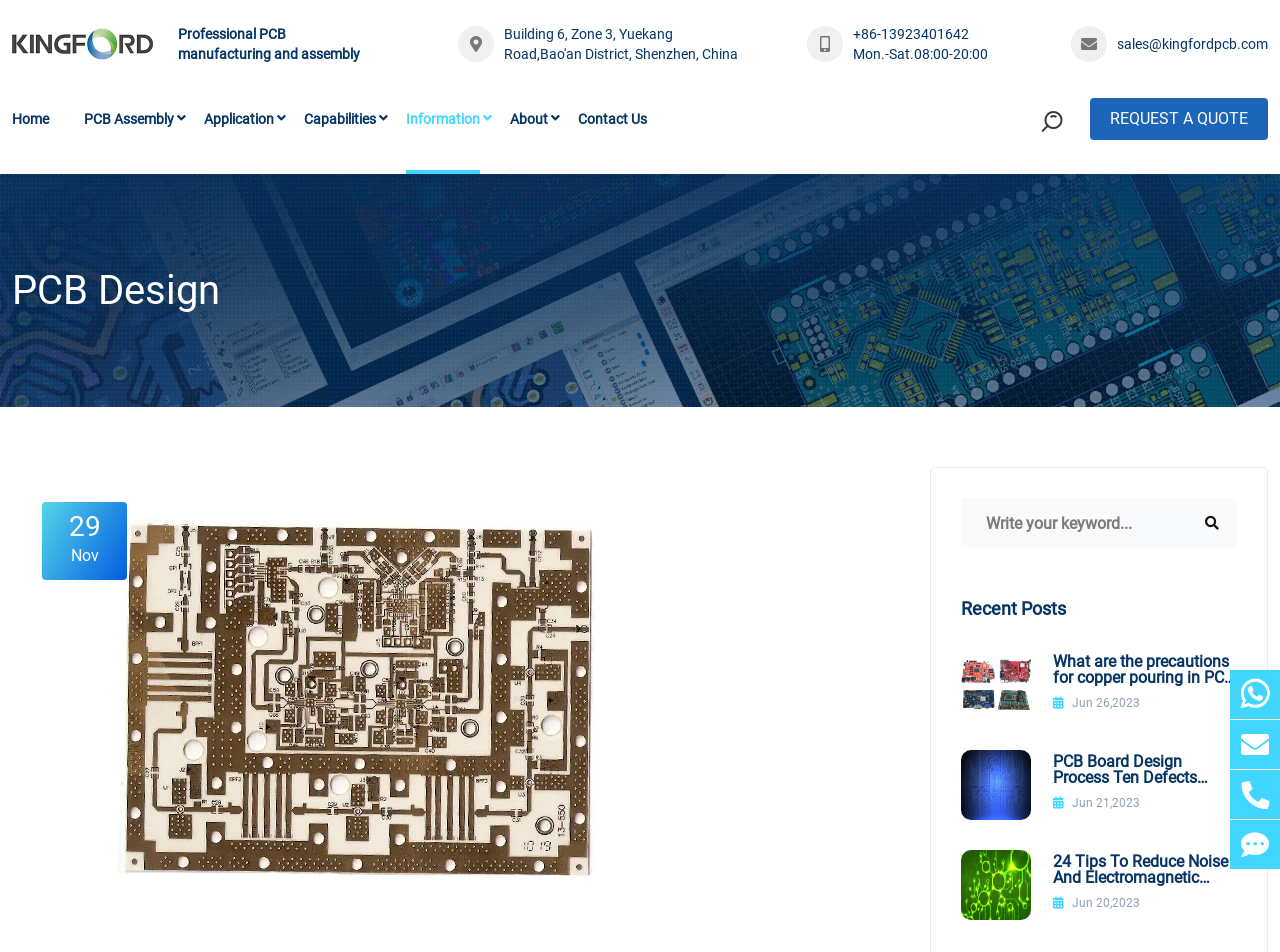Using the information in the image, give a comprehensive answer to the question: 
How many ways are provided to contact the company?

The webpage provides four ways to contact the company: Whatsapp, E-mail, TEL, and Feedback, which are located at the bottom-right corner of the webpage.